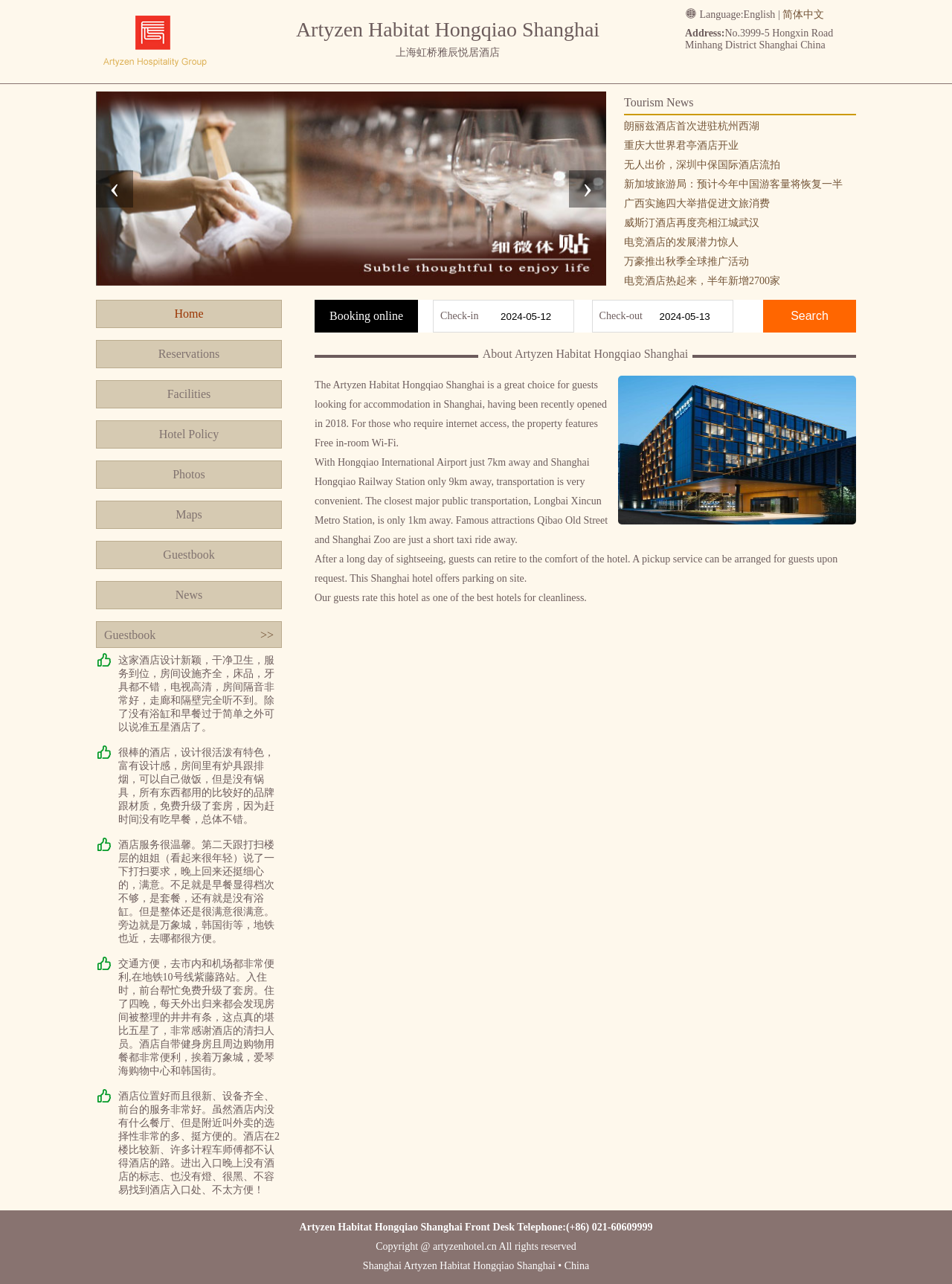What is the hotel's front desk telephone number?
Identify the answer in the screenshot and reply with a single word or phrase.

(+86) 021-60609999